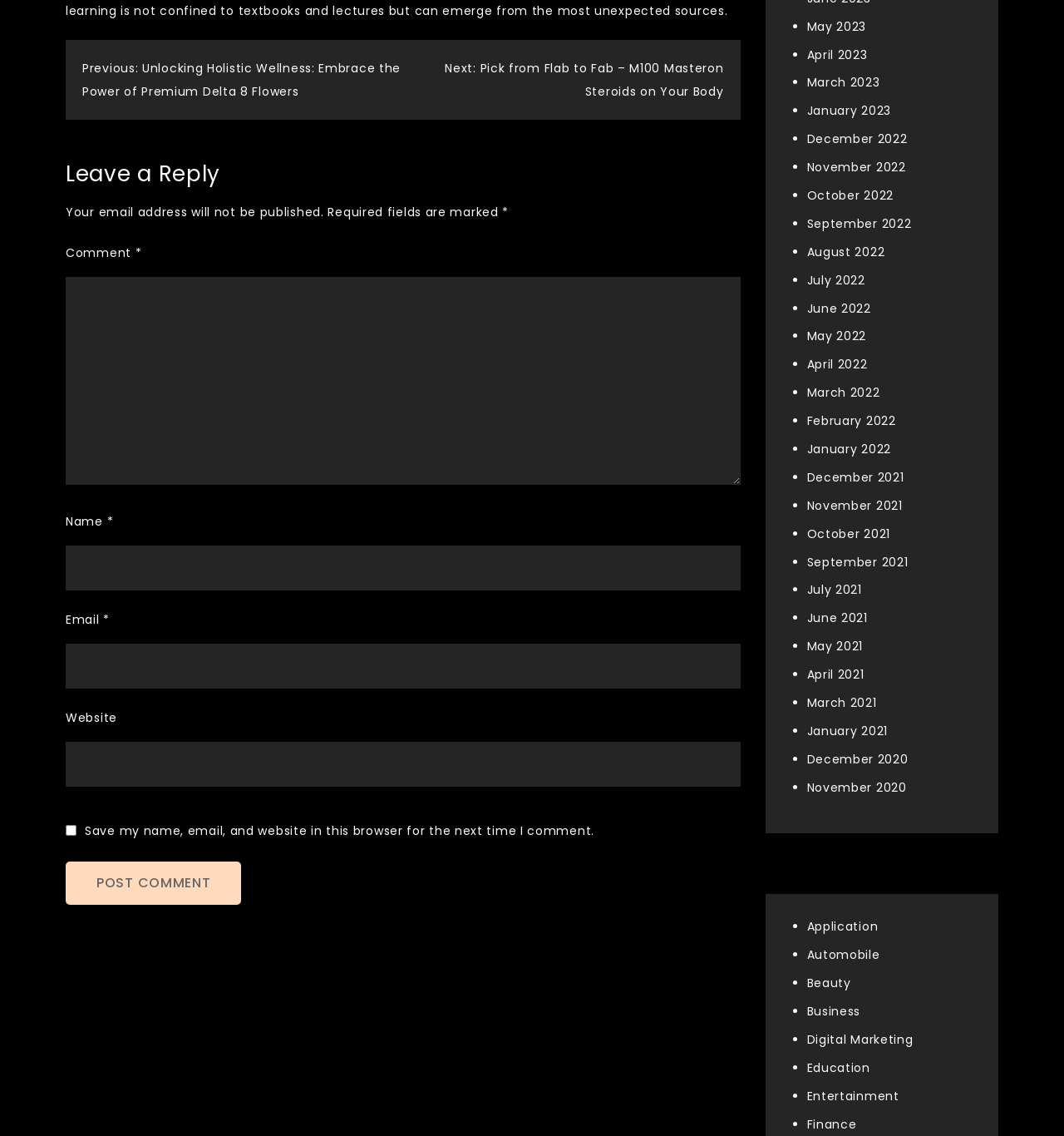Determine the bounding box coordinates in the format (top-left x, top-left y, bottom-right x, bottom-right y). Ensure all values are floating point numbers between 0 and 1. Identify the bounding box of the UI element described by: parent_node: Email * aria-describedby="email-notes" name="email"

[0.062, 0.567, 0.696, 0.606]